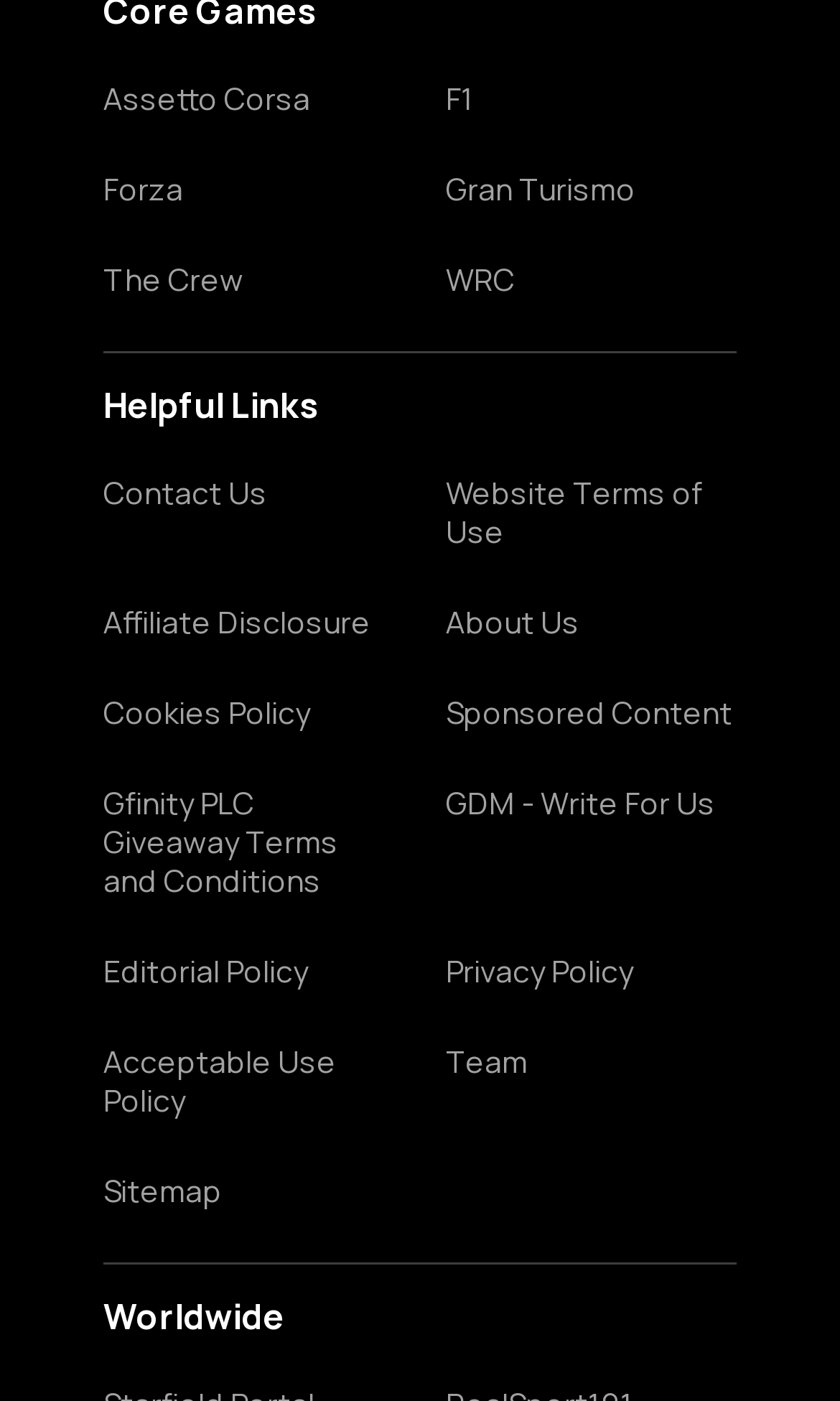Indicate the bounding box coordinates of the element that must be clicked to execute the instruction: "Explore The Crew page". The coordinates should be given as four float numbers between 0 and 1, i.e., [left, top, right, bottom].

[0.123, 0.187, 0.469, 0.214]